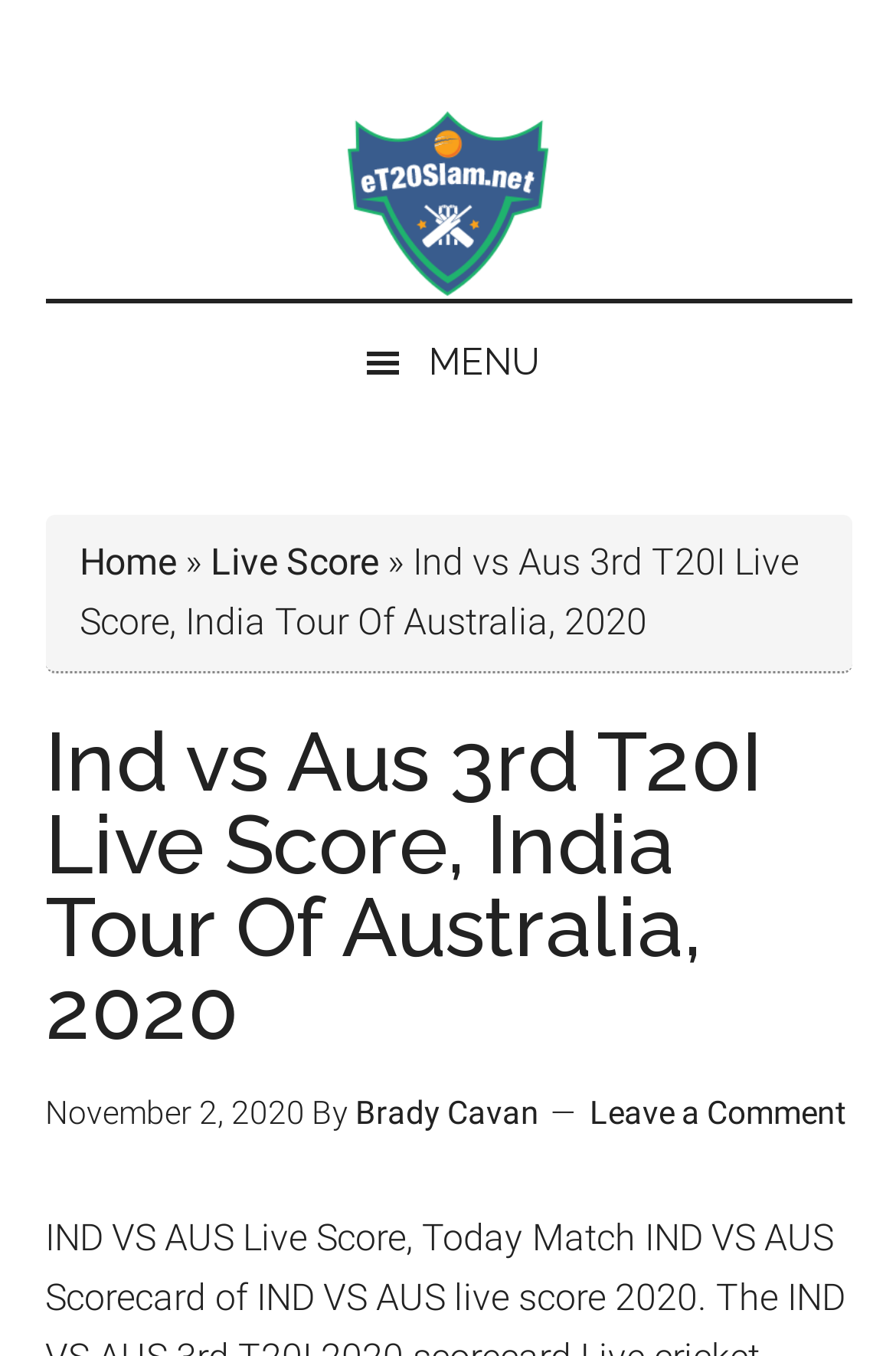What is the name of the website?
Ensure your answer is thorough and detailed.

I found the name of the website by looking at the top-left corner of the webpage, where the website's logo and name are typically located. The text 'eT20Slam - Your Gateway To T20 Cricket' is displayed in this area.